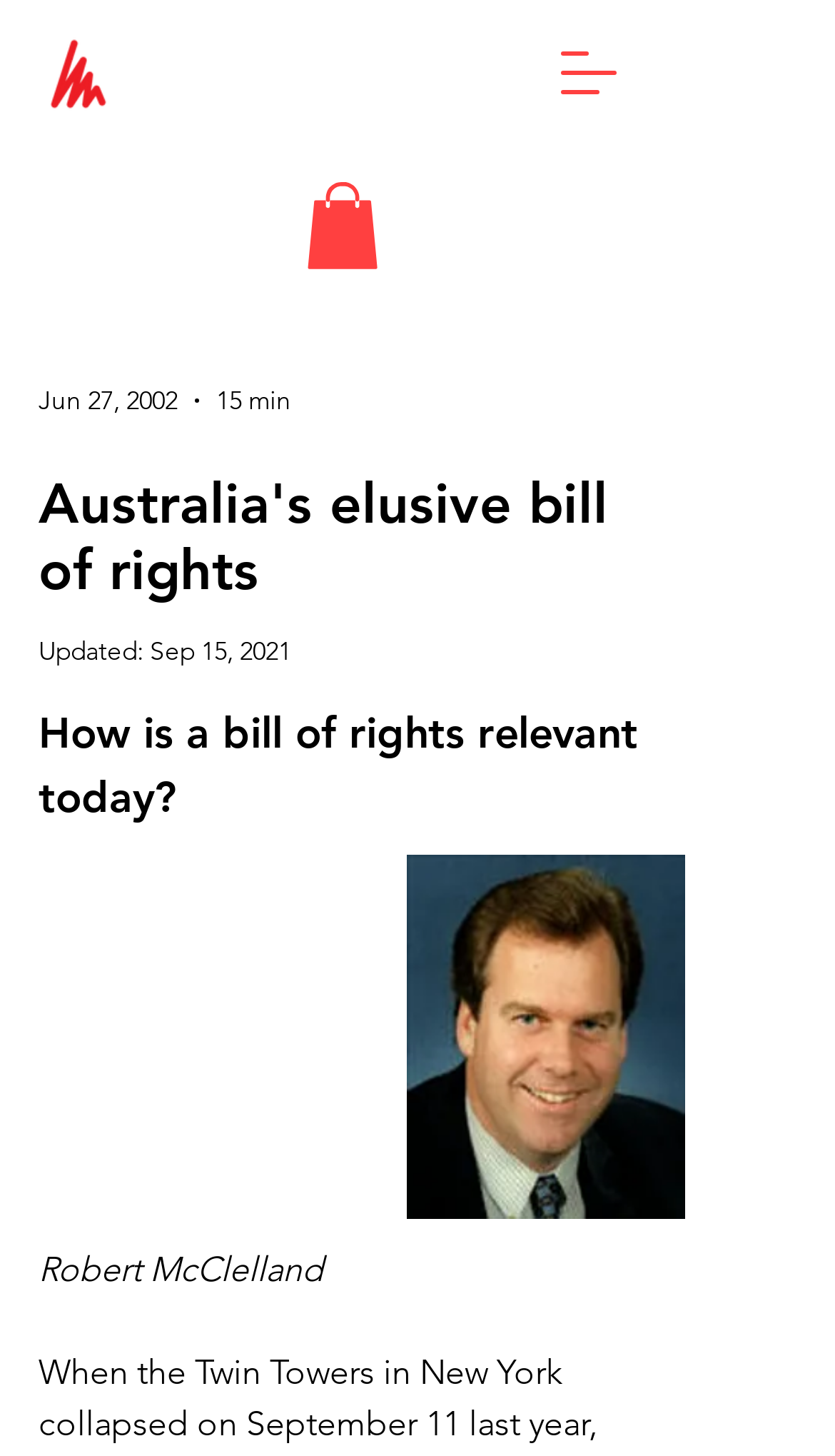Describe all the visual and textual components of the webpage comprehensively.

The webpage appears to be an article or news page, with a prominent heading "Australia's elusive bill of rights" at the top. Below the heading, there is a logo image on the left side, and a navigation menu button on the right side. 

Underneath the heading, there is a section with a date "Jun 27, 2002" and a duration "15 min" on the left, and a larger image on the right. 

Further down, there is a subheading "How is a bill of rights relevant today?" followed by a button. 

At the very bottom of the page, there is a text "Updated: Sep 15, 2021" and an author's name "Robert McClelland" mentioned.